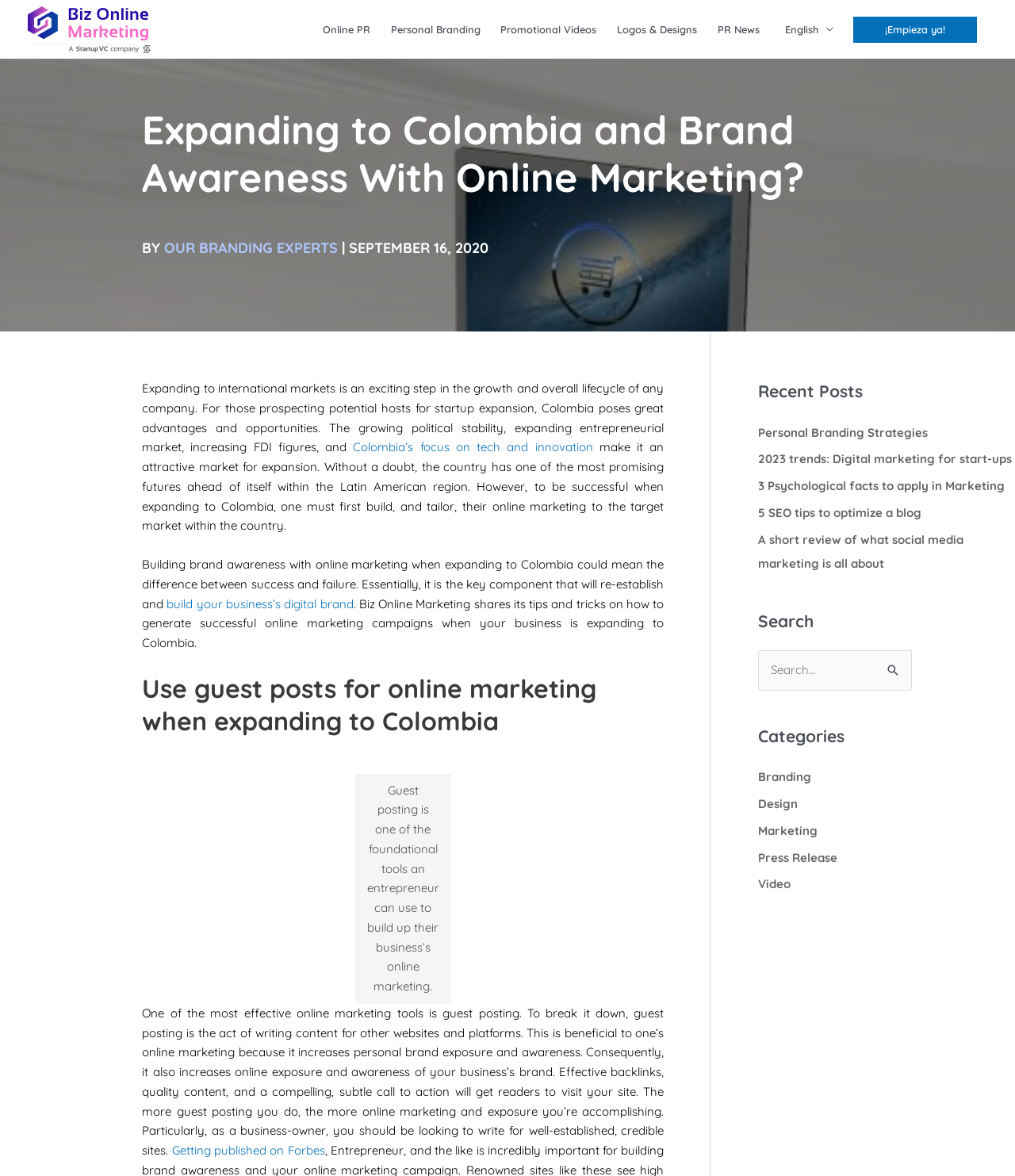What is the company name mentioned in the logo?
Please use the visual content to give a single word or phrase answer.

Biz Online Marketing